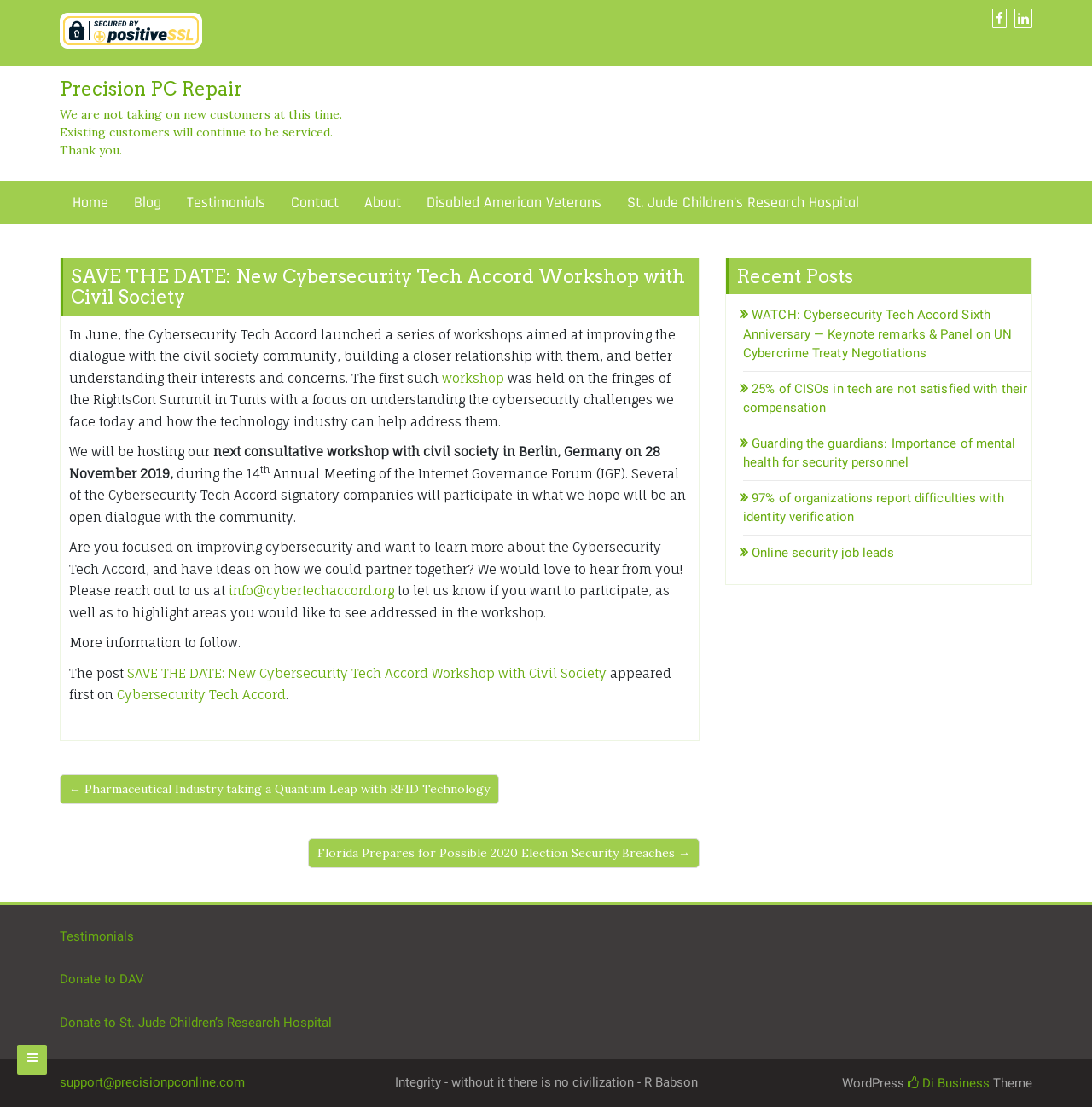Using the provided description Online security job leads, find the bounding box coordinates for the UI element. Provide the coordinates in (top-left x, top-left y, bottom-right x, bottom-right y) format, ensuring all values are between 0 and 1.

[0.68, 0.492, 0.818, 0.506]